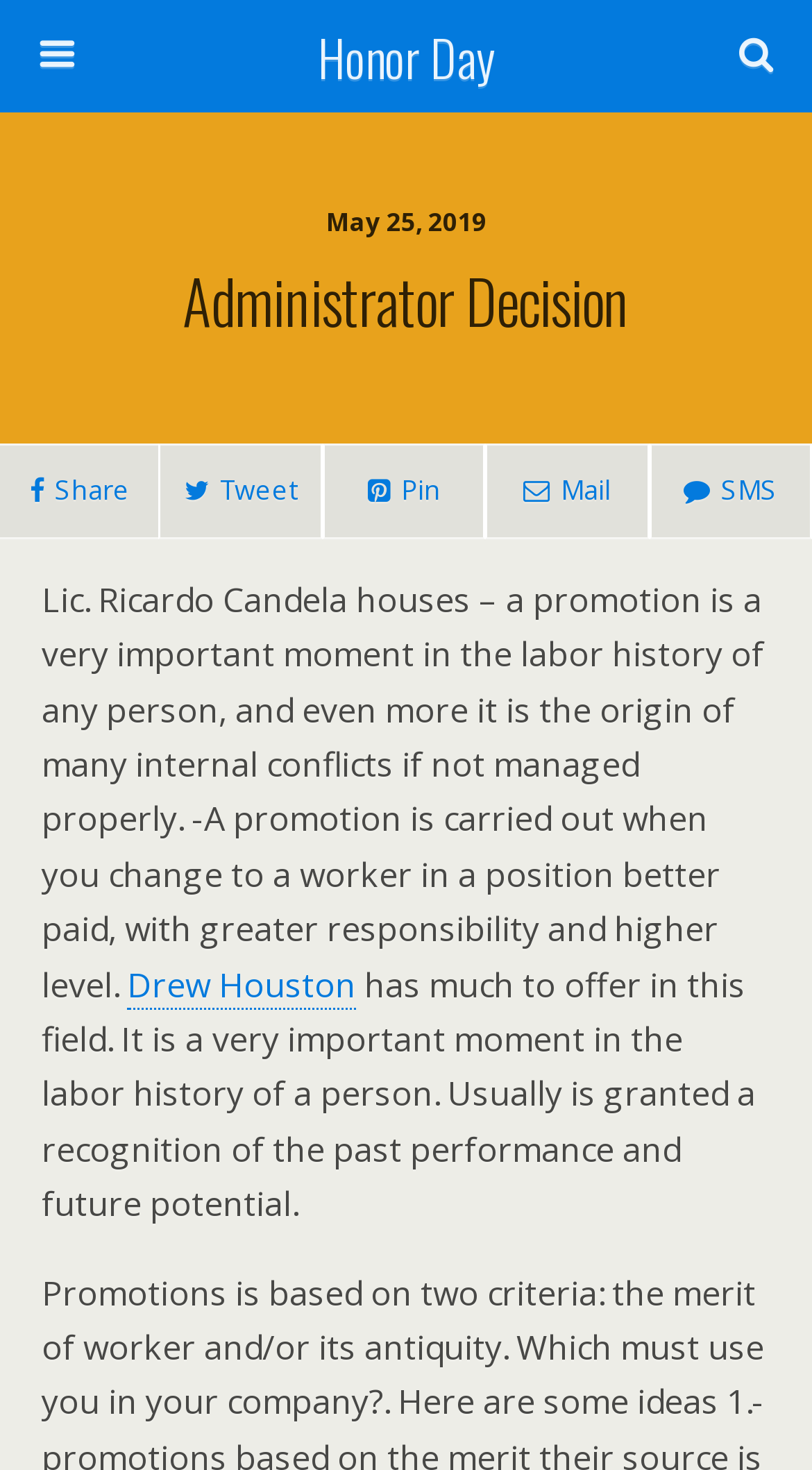Describe all the significant parts and information present on the webpage.

The webpage is about an Administrator Decision related to Honor Day. At the top, there is a link to "Honor Day" positioned centrally. Below it, there is a search bar with a textbox labeled "Search this website…" and a "Search" button to its right. 

To the right of the search bar, there is a date "May 25, 2019" displayed. Below the date, the main heading "Administrator Decision" spans the entire width of the page. 

Under the heading, there are four social media links aligned horizontally, from left to right: "Share", "Tweet", "Pin", and "Mail". 

The main content of the webpage is a long paragraph of text that starts below the social media links and occupies most of the page. The text discusses the importance of promotions in one's labor history and how they can lead to internal conflicts if not managed properly. 

There is a link to "Drew Houston" embedded within the text, and another paragraph continues below it, further discussing the significance of promotions in recognizing past performance and future potential.